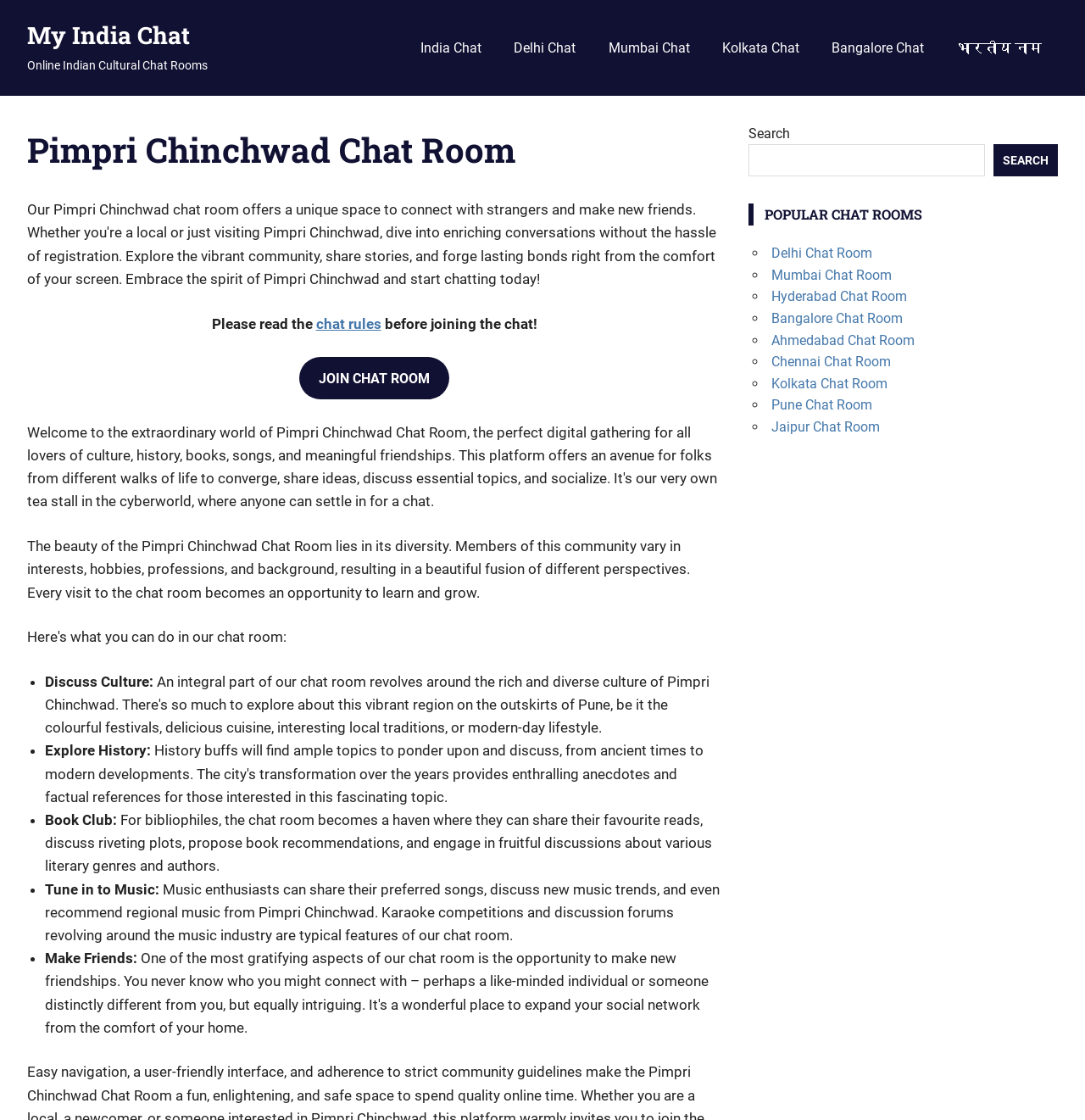Using the element description provided, determine the bounding box coordinates in the format (top-left x, top-left y, bottom-right x, bottom-right y). Ensure that all values are floating point numbers between 0 and 1. Element description: Search

[0.915, 0.129, 0.975, 0.157]